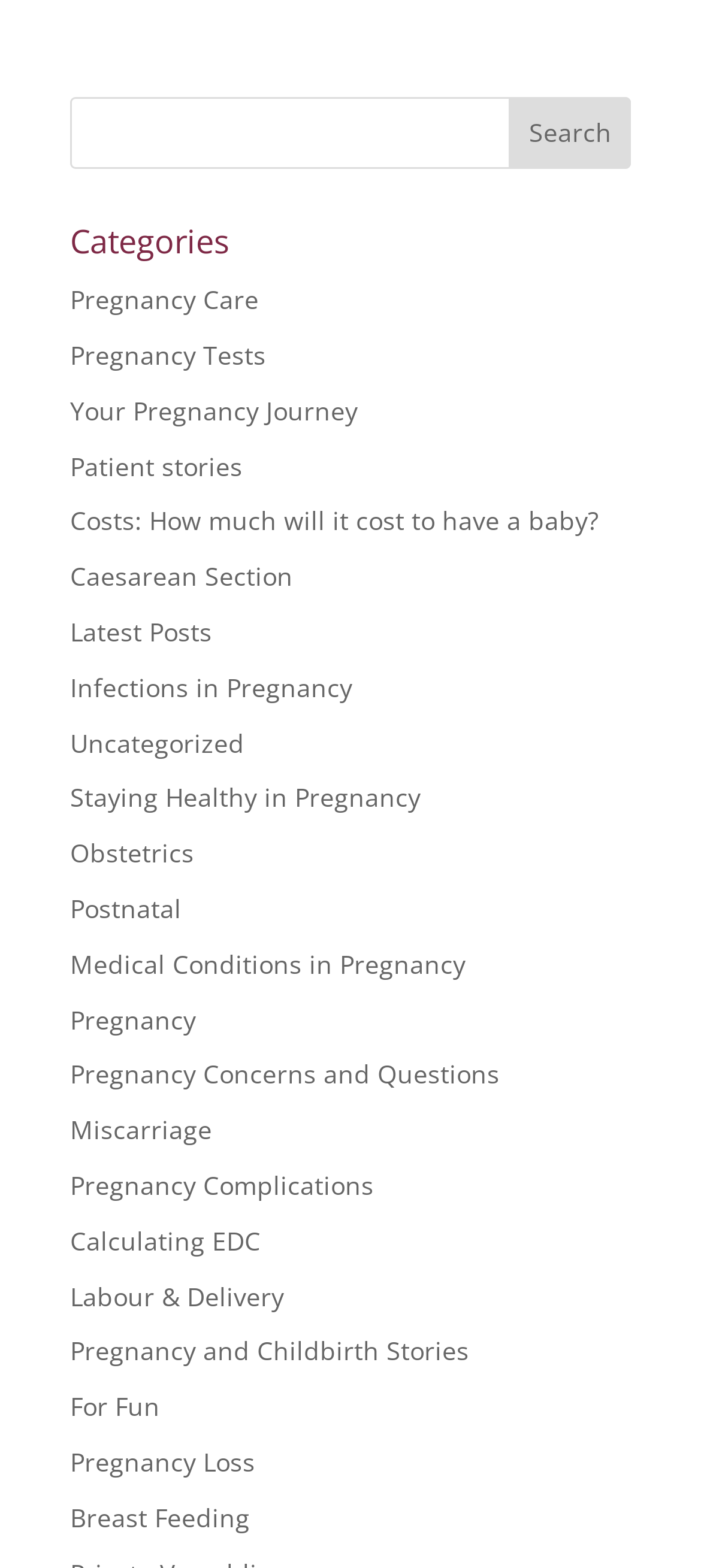Pinpoint the bounding box coordinates for the area that should be clicked to perform the following instruction: "Learn about Breast Feeding".

[0.1, 0.956, 0.356, 0.978]